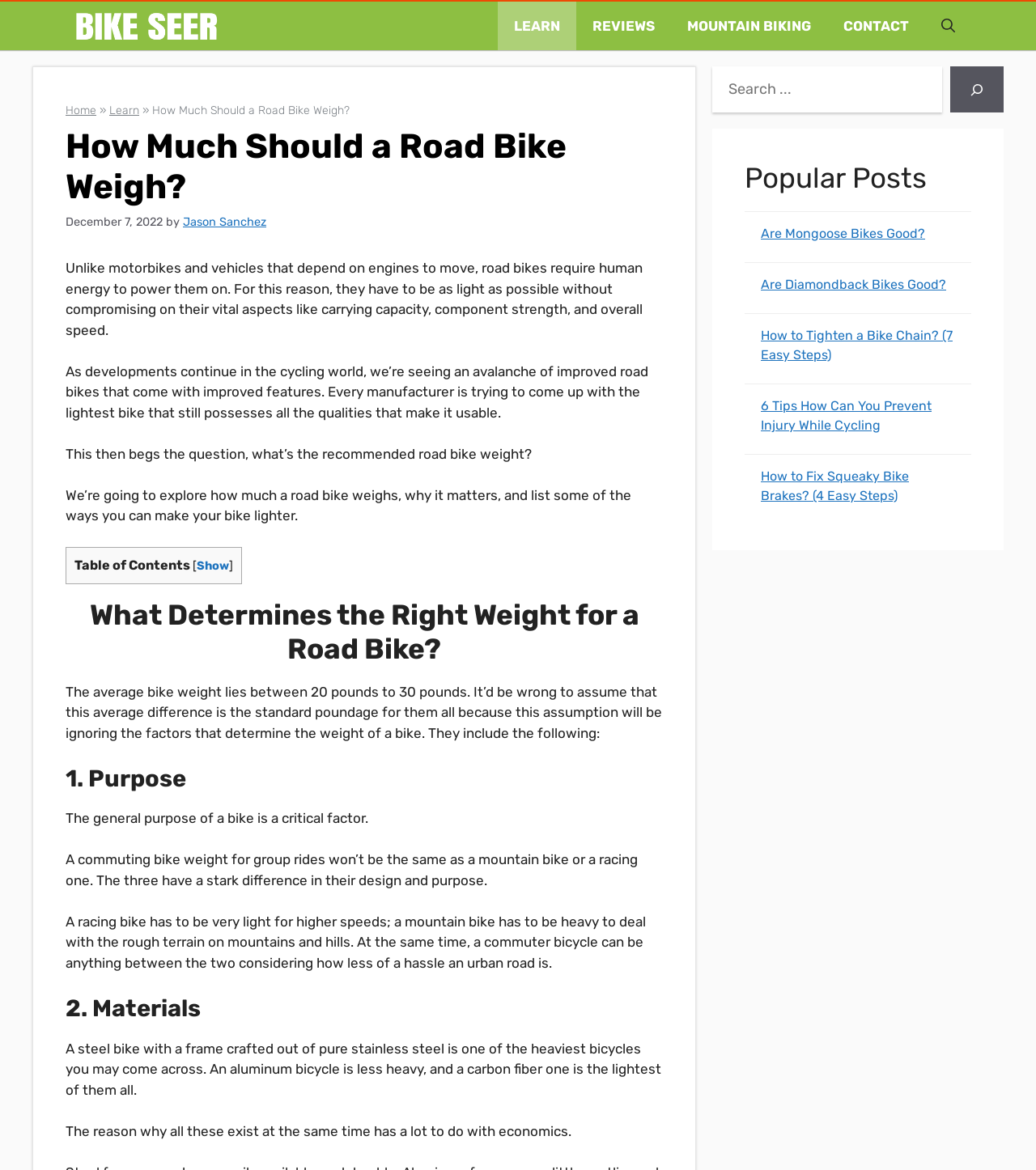Provide the bounding box coordinates of the area you need to click to execute the following instruction: "Read the 'How Much Should a Road Bike Weigh?' article".

[0.063, 0.108, 0.64, 0.177]